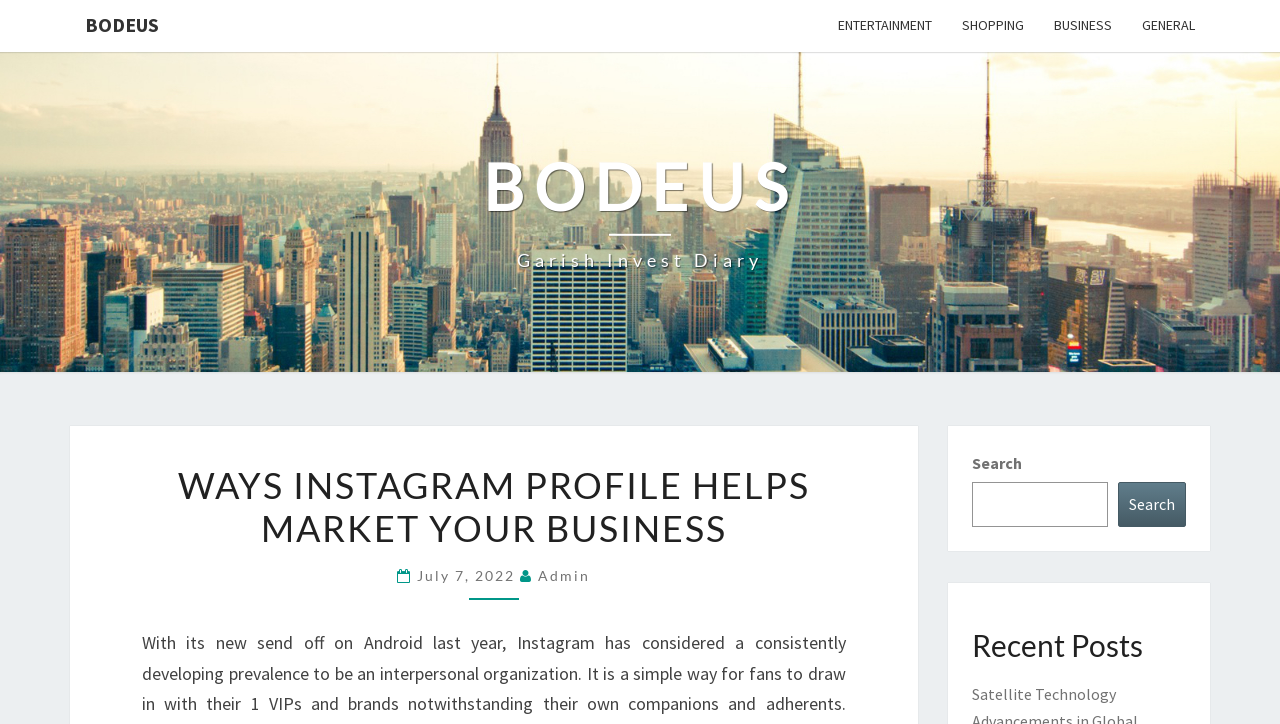Determine the bounding box coordinates of the clickable area required to perform the following instruction: "read recent posts". The coordinates should be represented as four float numbers between 0 and 1: [left, top, right, bottom].

[0.759, 0.866, 0.927, 0.916]